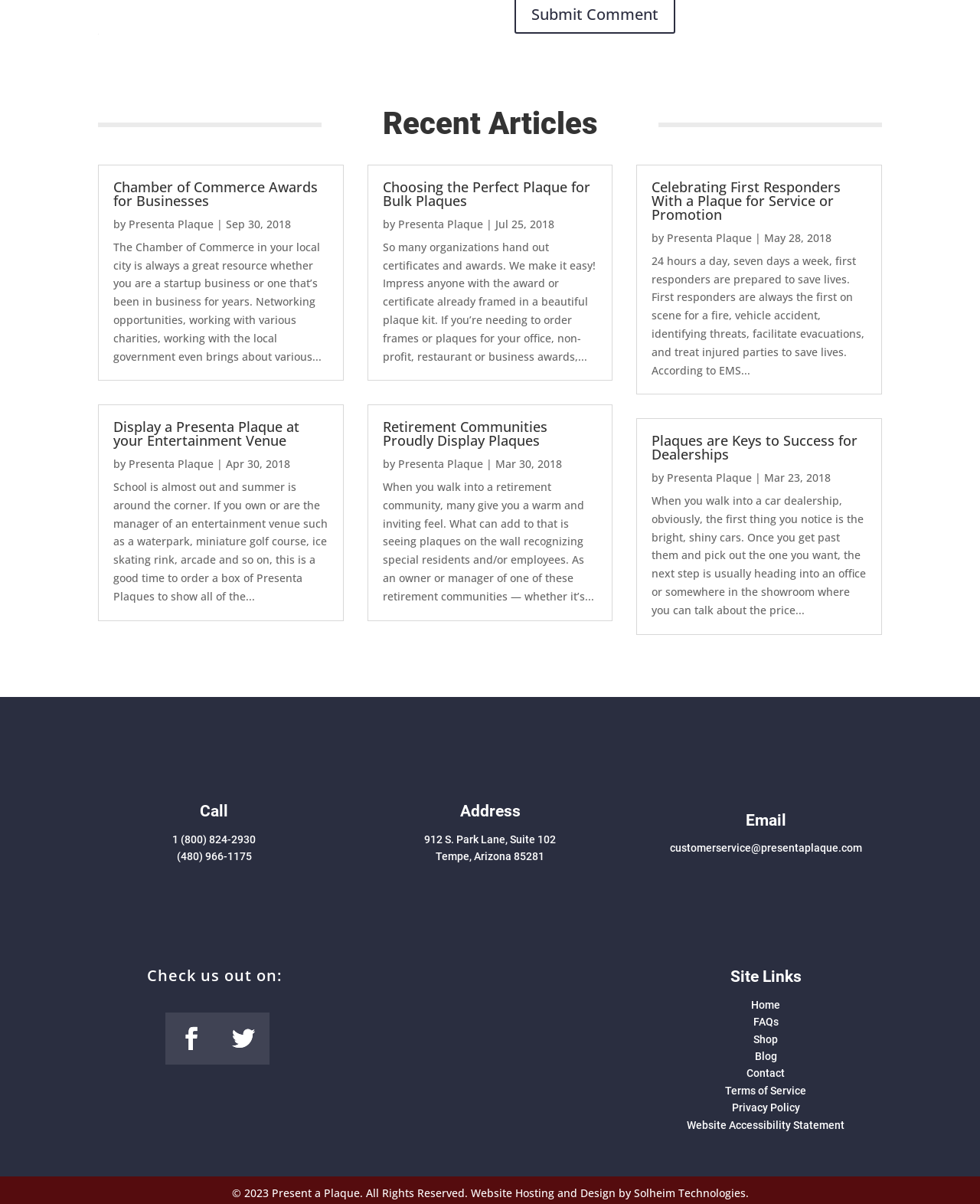What is the email address to contact?
Please respond to the question with as much detail as possible.

I found the email address by looking at the 'Email' section on the webpage, where it lists the email address as customerservice@presentaplaque.com.